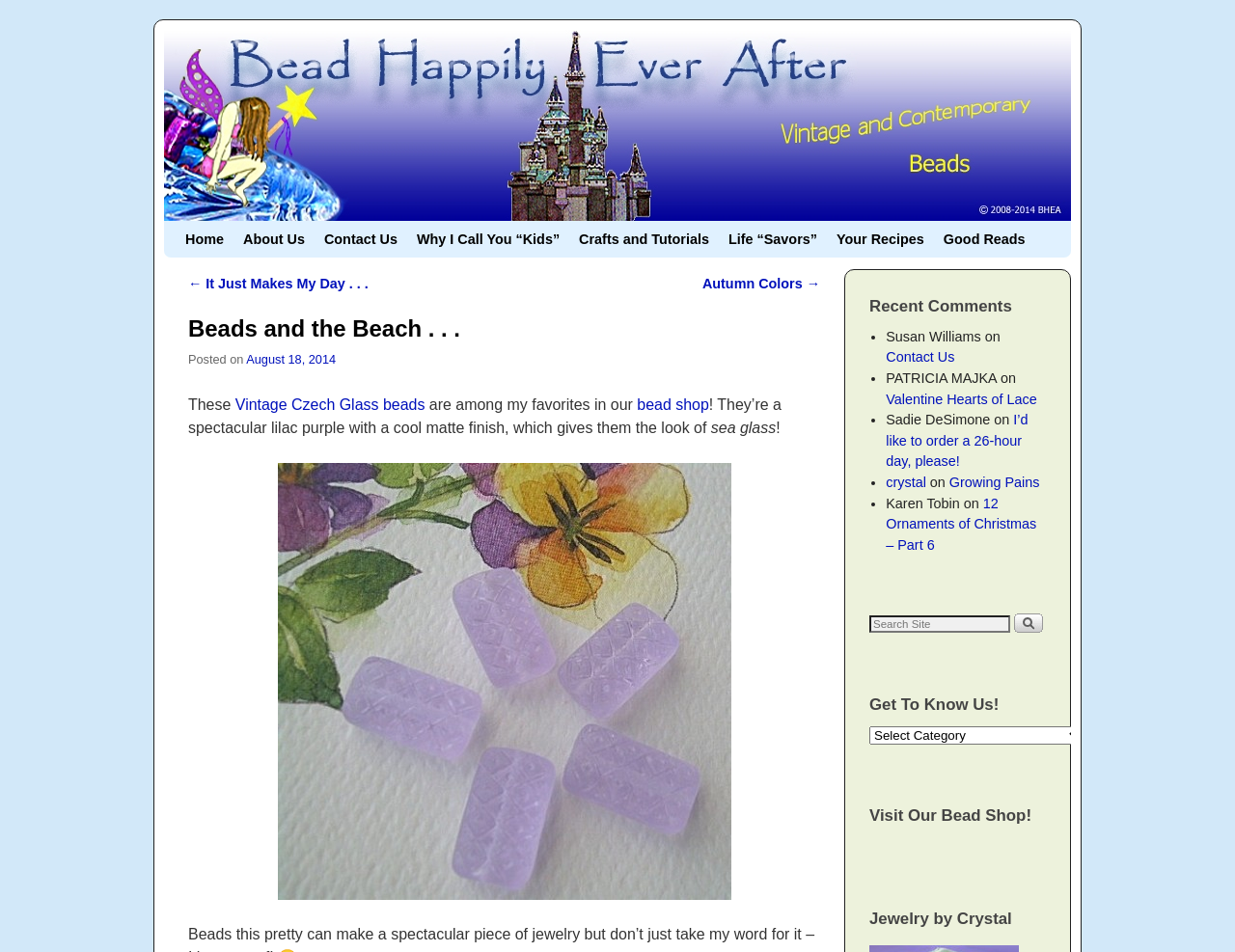Determine the bounding box coordinates for the UI element matching this description: "alt="image"".

[0.152, 0.487, 0.664, 0.946]